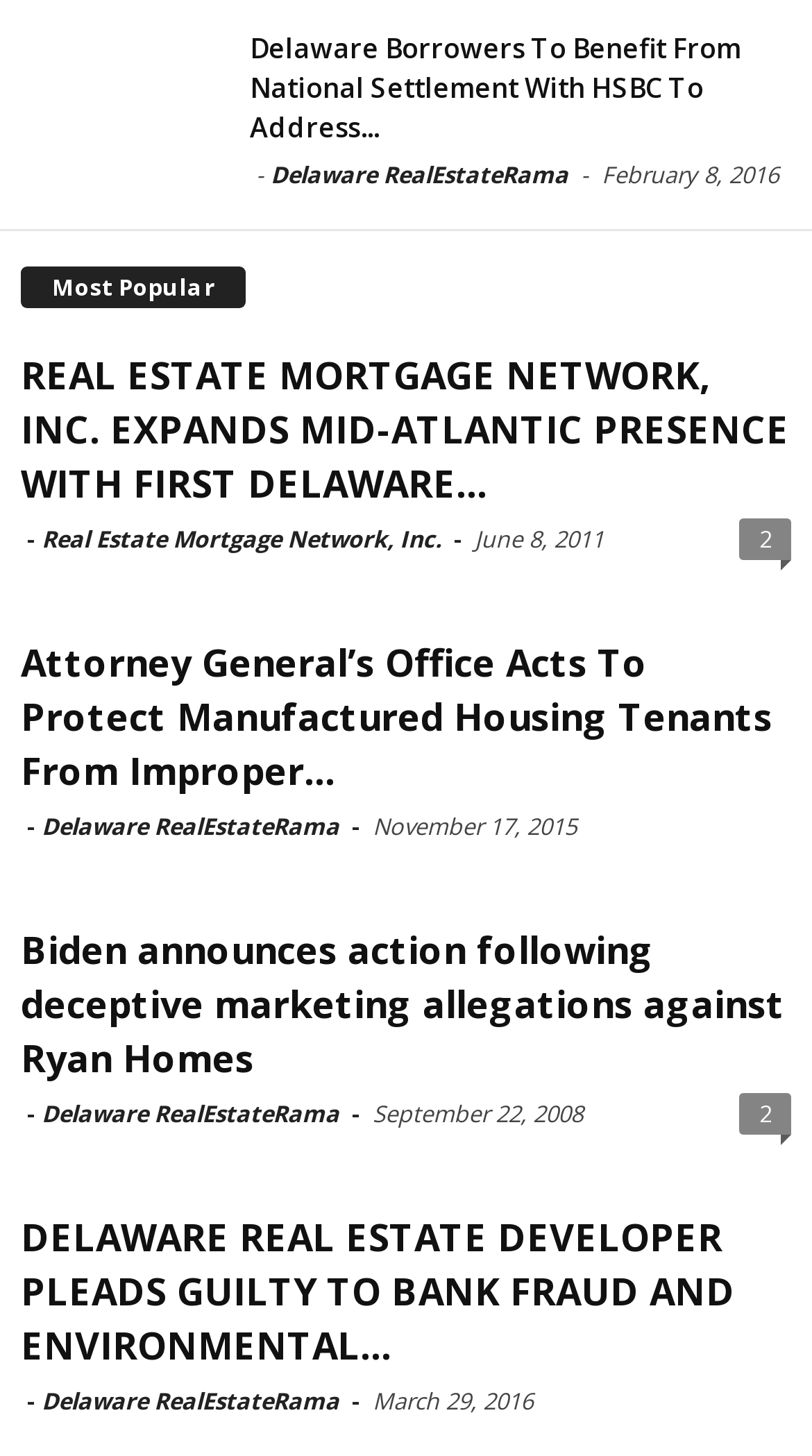Given the element description, predict the bounding box coordinates in the format (top-left x, top-left y, bottom-right x, bottom-right y), using floating point numbers between 0 and 1: 2

[0.91, 0.75, 0.974, 0.779]